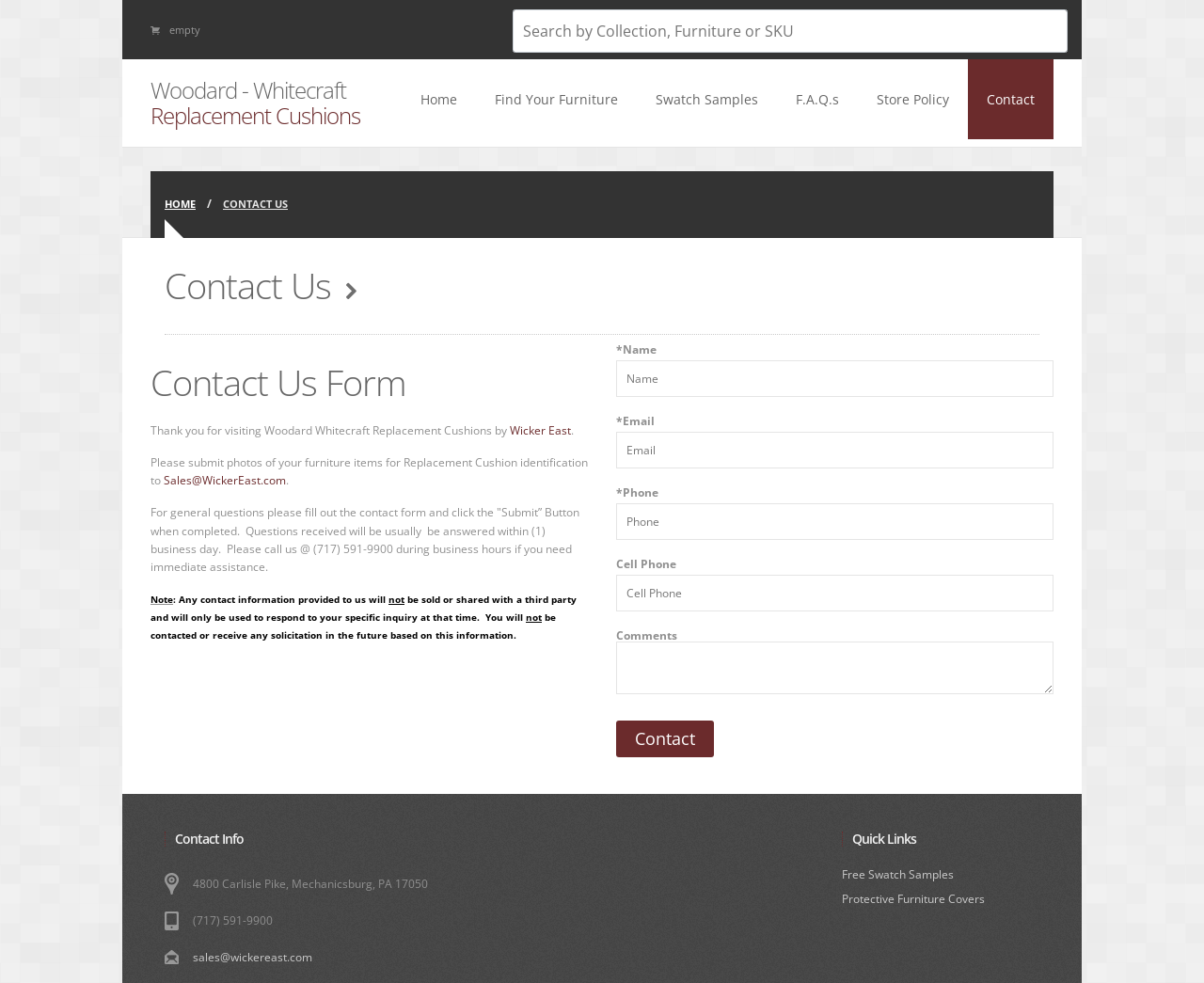Kindly determine the bounding box coordinates for the clickable area to achieve the given instruction: "Search by Collection, Furniture or SKU".

[0.426, 0.01, 0.887, 0.054]